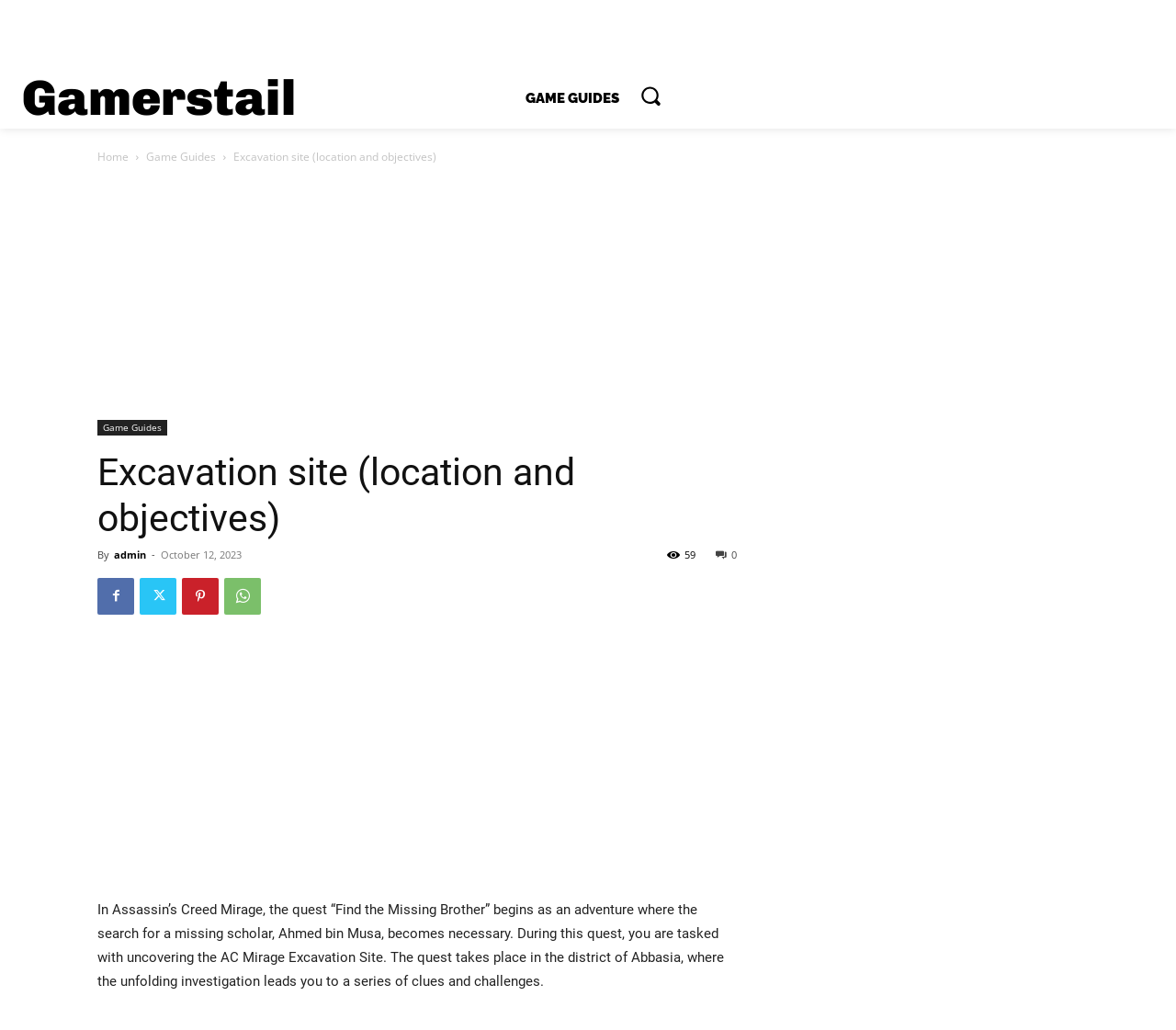Identify the bounding box coordinates of the clickable section necessary to follow the following instruction: "Learn more about Digital Marketing". The coordinates should be presented as four float numbers from 0 to 1, i.e., [left, top, right, bottom].

None